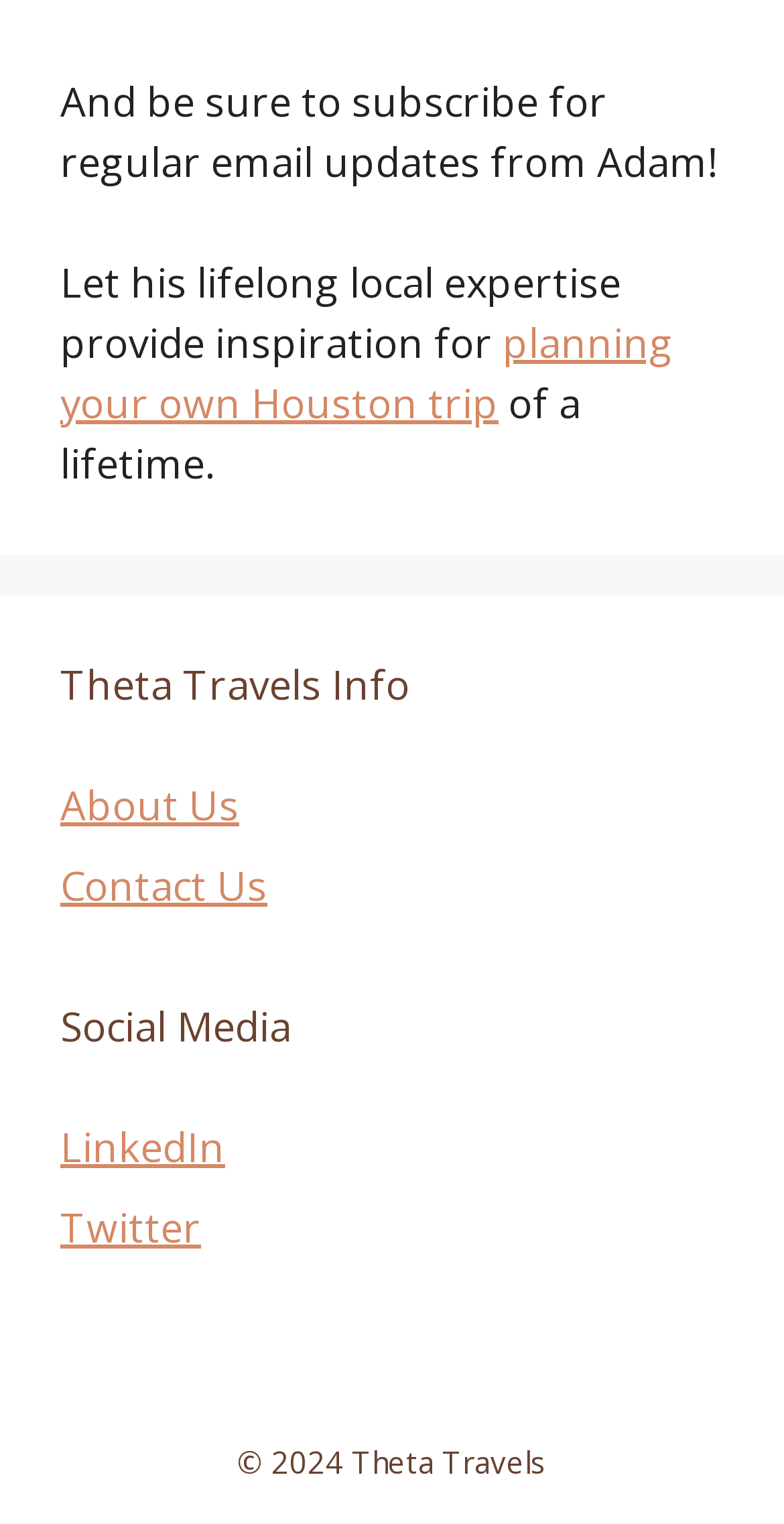What is the copyright year of the website?
Refer to the image and respond with a one-word or short-phrase answer.

2024